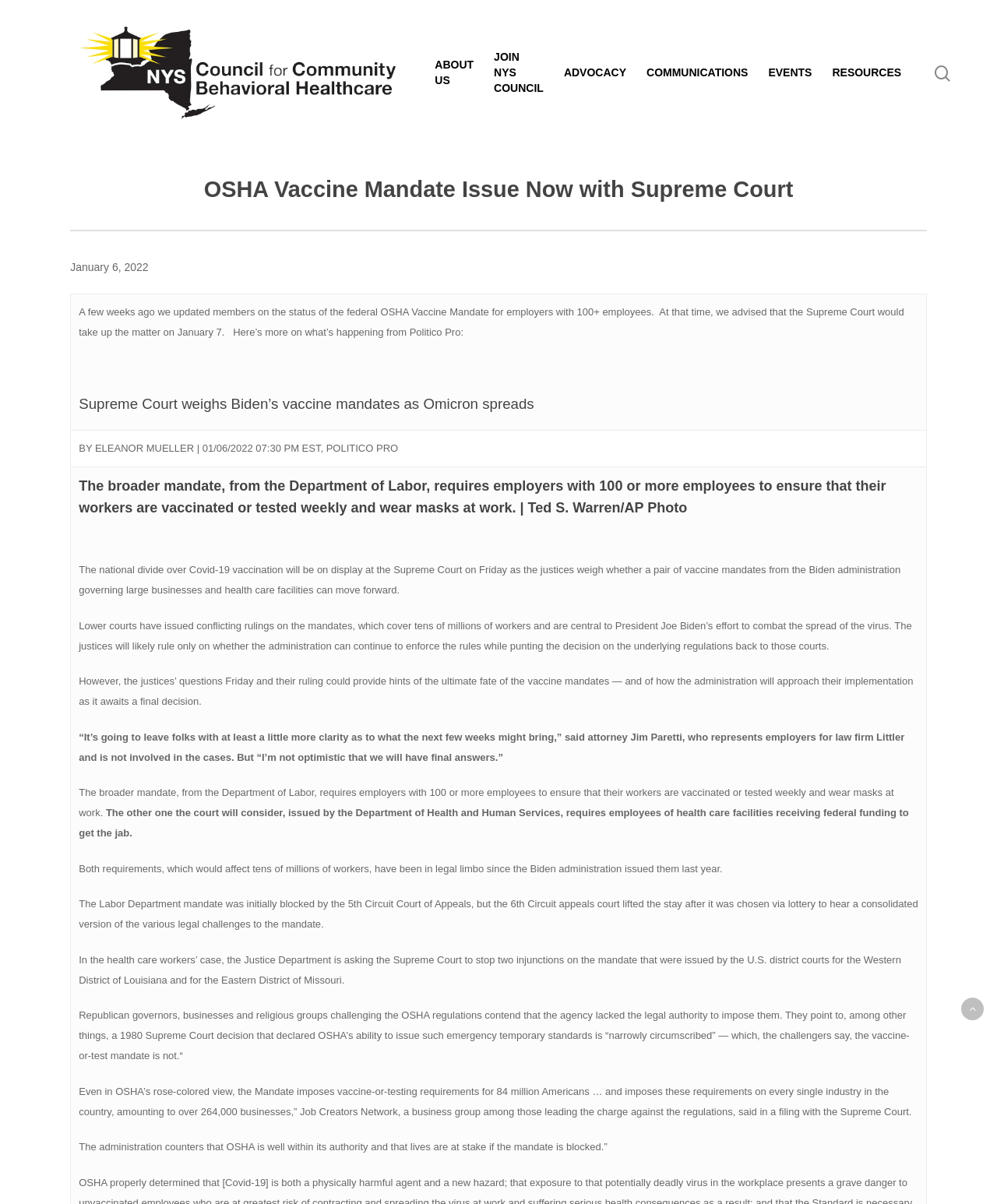Determine the bounding box coordinates of the element's region needed to click to follow the instruction: "read Supreme Court weighs Biden’s vaccine mandates as Omicron spreads article". Provide these coordinates as four float numbers between 0 and 1, formatted as [left, top, right, bottom].

[0.079, 0.326, 0.921, 0.344]